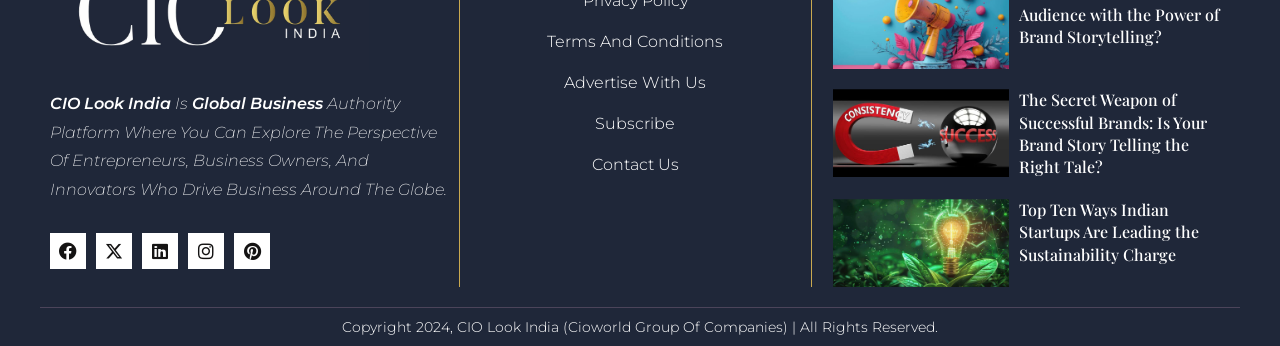What is the topic of the first article?
Carefully analyze the image and provide a thorough answer to the question.

The first article on the webpage has a heading that reads 'The Secret Weapon of Successful Brands: Is Your Brand Story Telling the Right Tale?' and an image with the text 'Brand Story' on it, indicating that the topic of the article is related to brand storytelling.